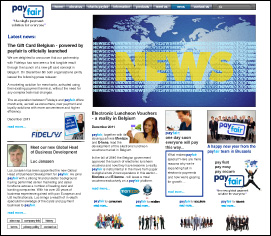Give a detailed account of the visual elements in the image.

This image showcases a dynamic and informative webpage for Payfair, highlighting the latest news and developments. Prominently featured is a bold "NEWS" headline in large, striking yellow letters that captures attention against a backdrop of a digital world map, symbolizing global reach and digital innovation. The layout includes various images and text blocks that detail Payfair's initiatives, such as the launch of electronic luncheon vouchers in Belgium, showcasing their commitment to modern payment solutions. Additional sections display links to partner agencies and recent updates, facilitating easy navigation and access to vital information for retailers, consumers, and partners alike. The overall design emphasizes a tech-savvy approach aimed at enhancing payment systems through innovation and collaboration.